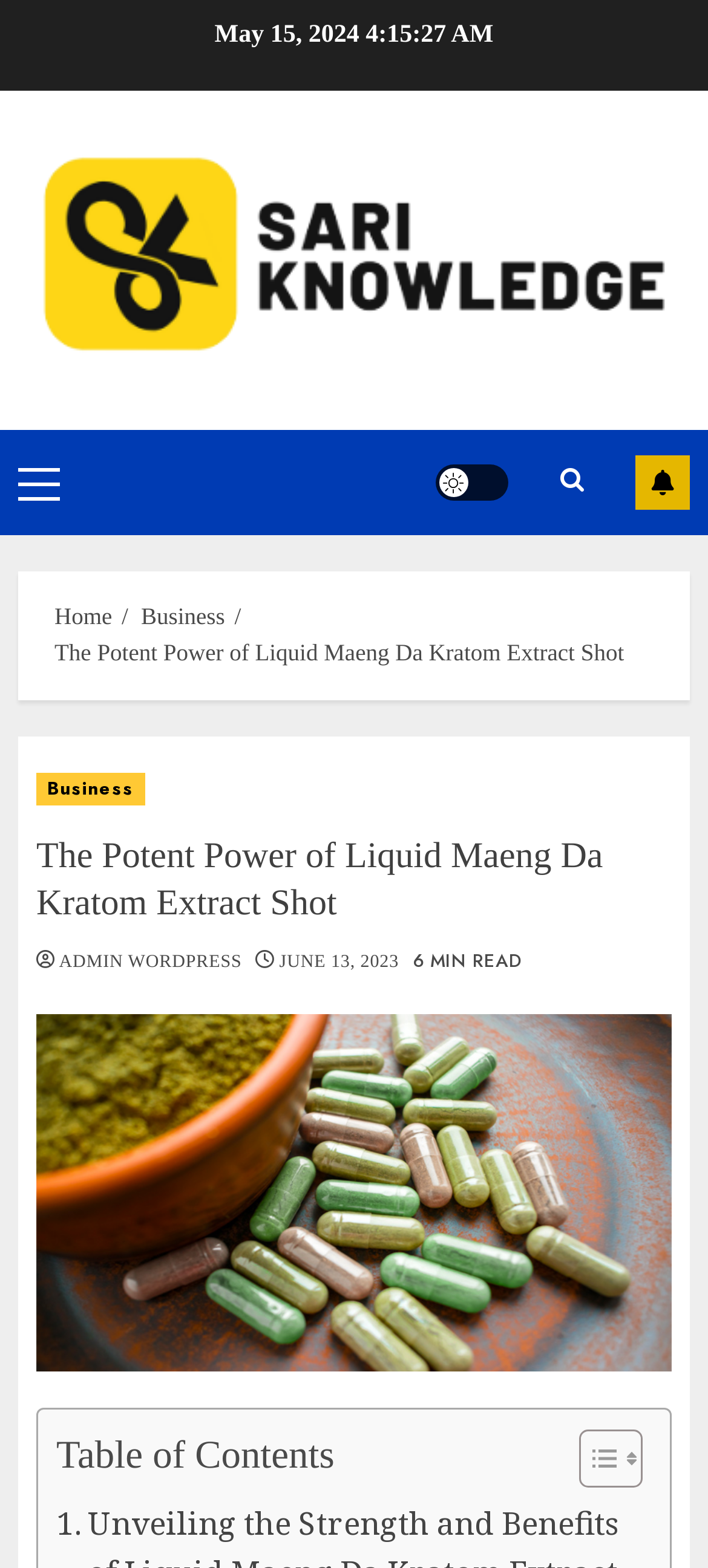Pinpoint the bounding box coordinates of the clickable element needed to complete the instruction: "Toggle the light/dark button". The coordinates should be provided as four float numbers between 0 and 1: [left, top, right, bottom].

[0.615, 0.296, 0.718, 0.319]